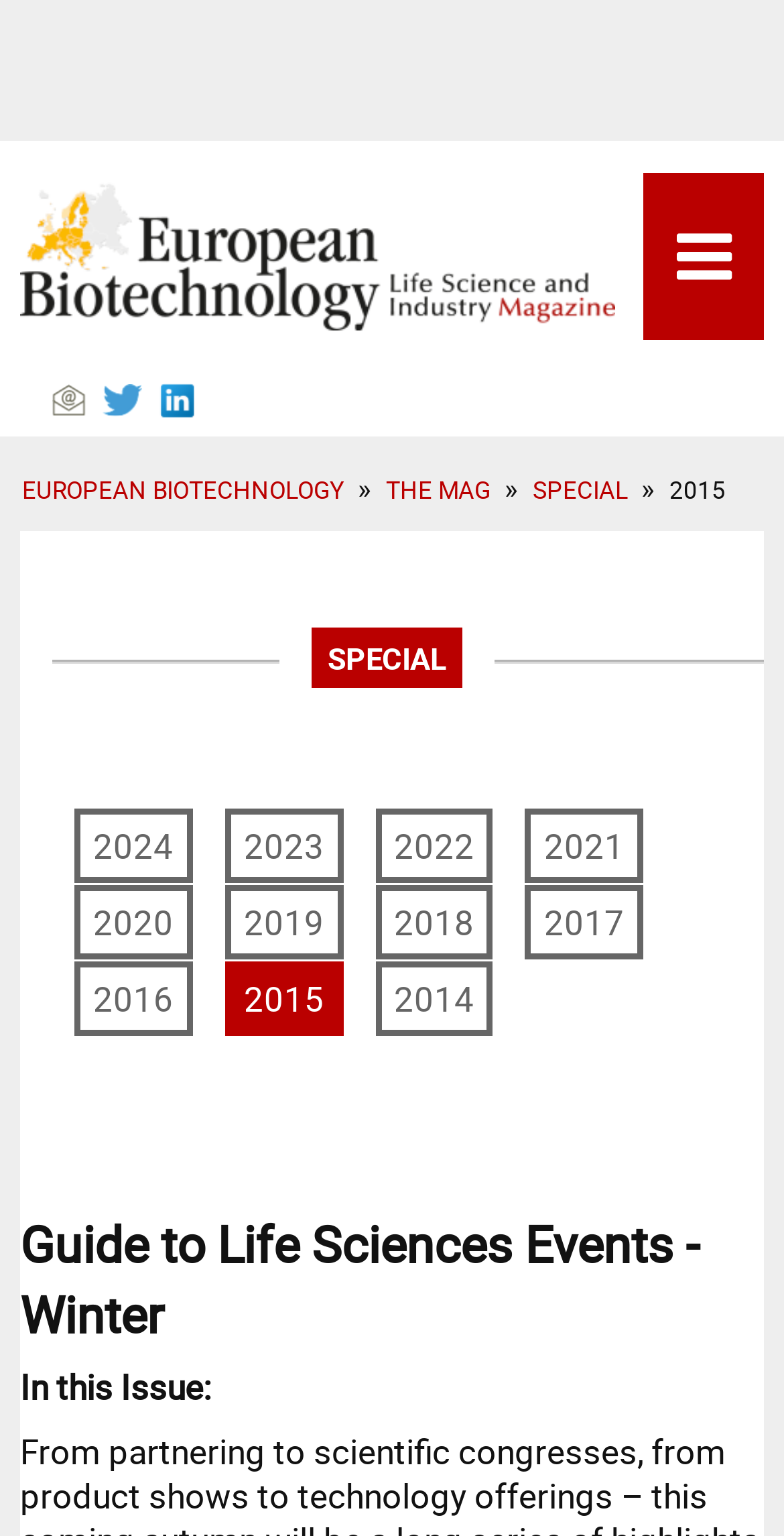What is the name of the magazine?
Based on the image, provide your answer in one word or phrase.

European Biotechnology